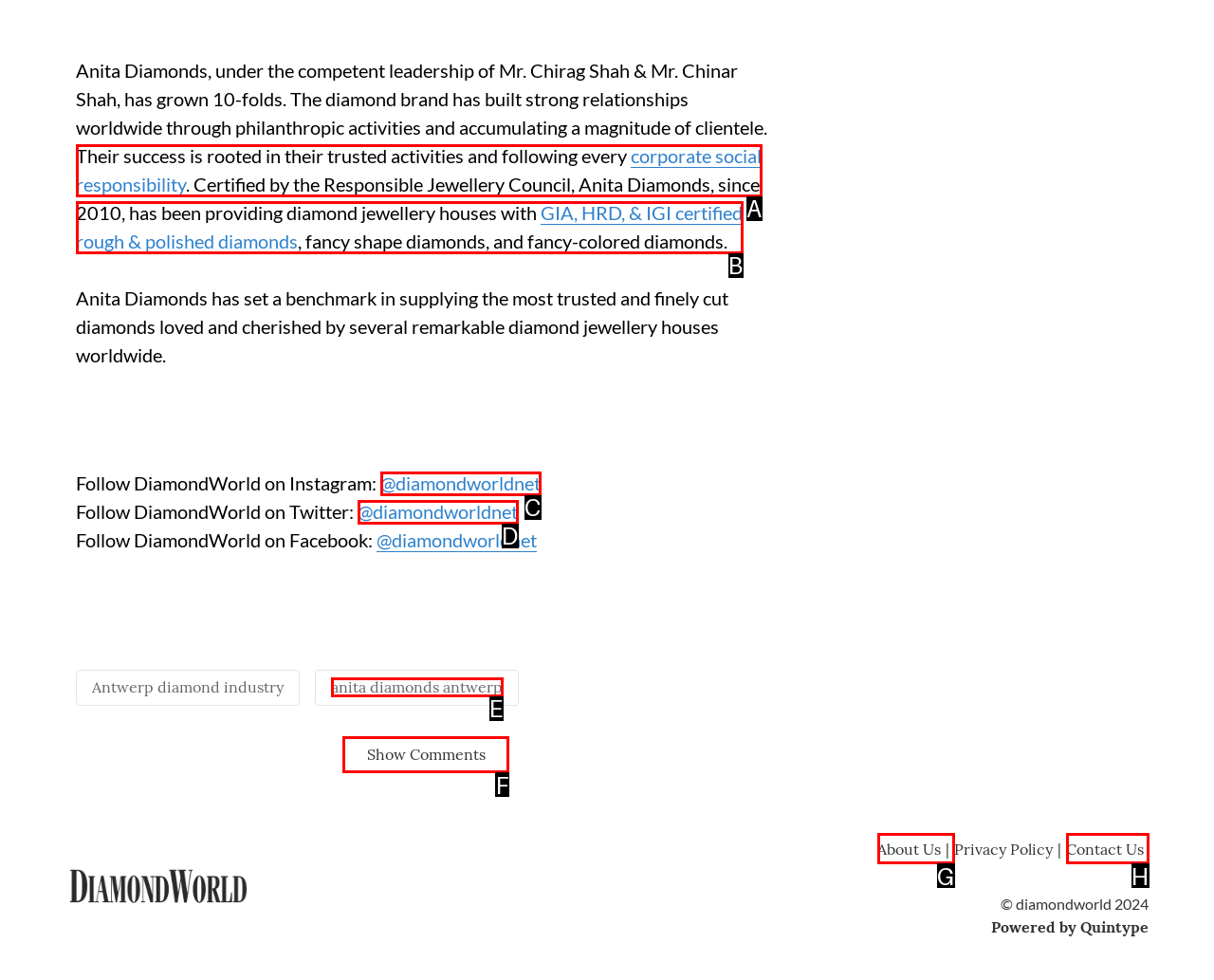Identify the option that corresponds to the given description: corporate social responsibility. Reply with the letter of the chosen option directly.

A